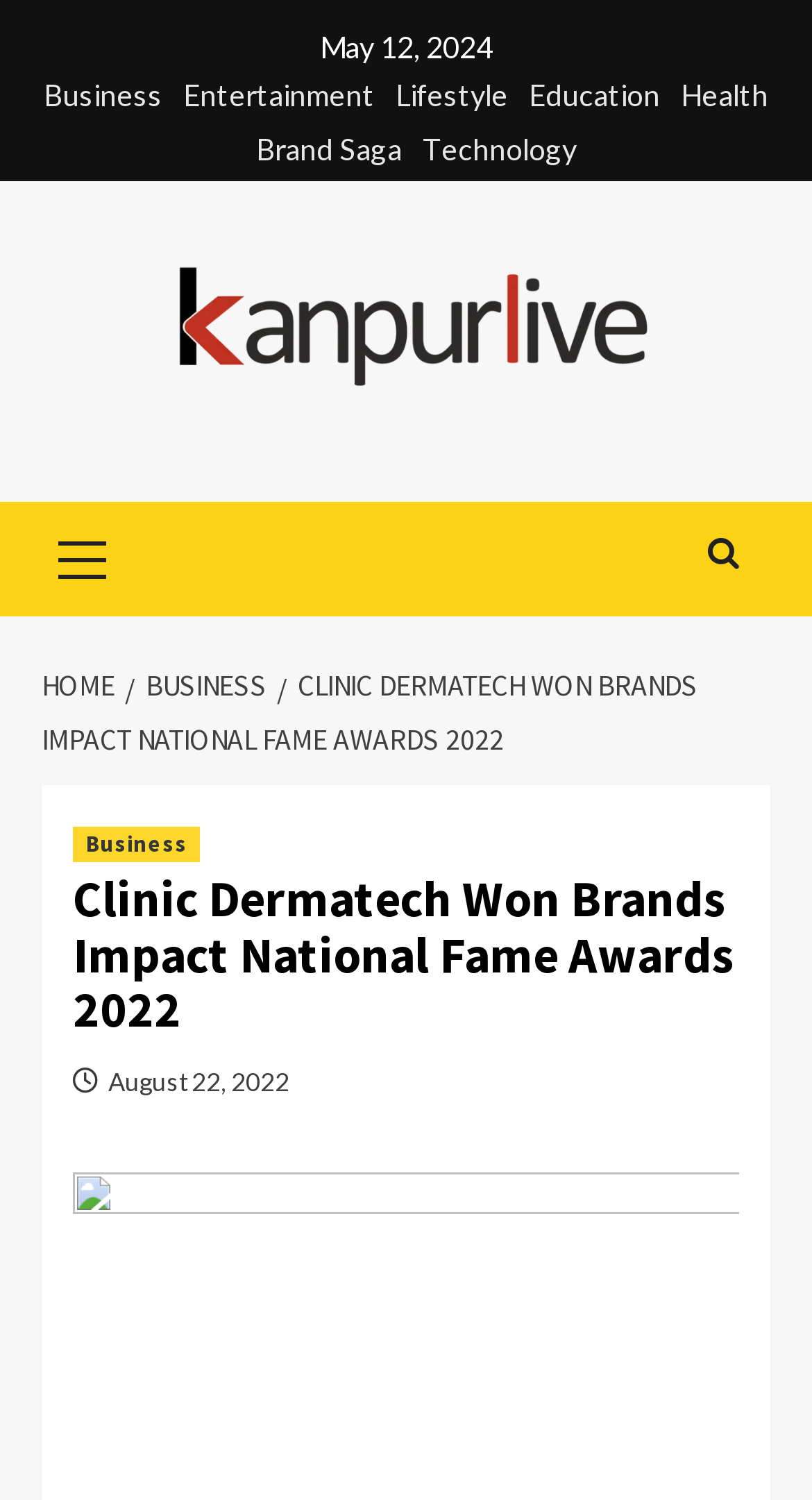Locate the bounding box coordinates of the area that needs to be clicked to fulfill the following instruction: "Visit Kanpur Live". The coordinates should be in the format of four float numbers between 0 and 1, namely [left, top, right, bottom].

[0.179, 0.162, 0.821, 0.264]